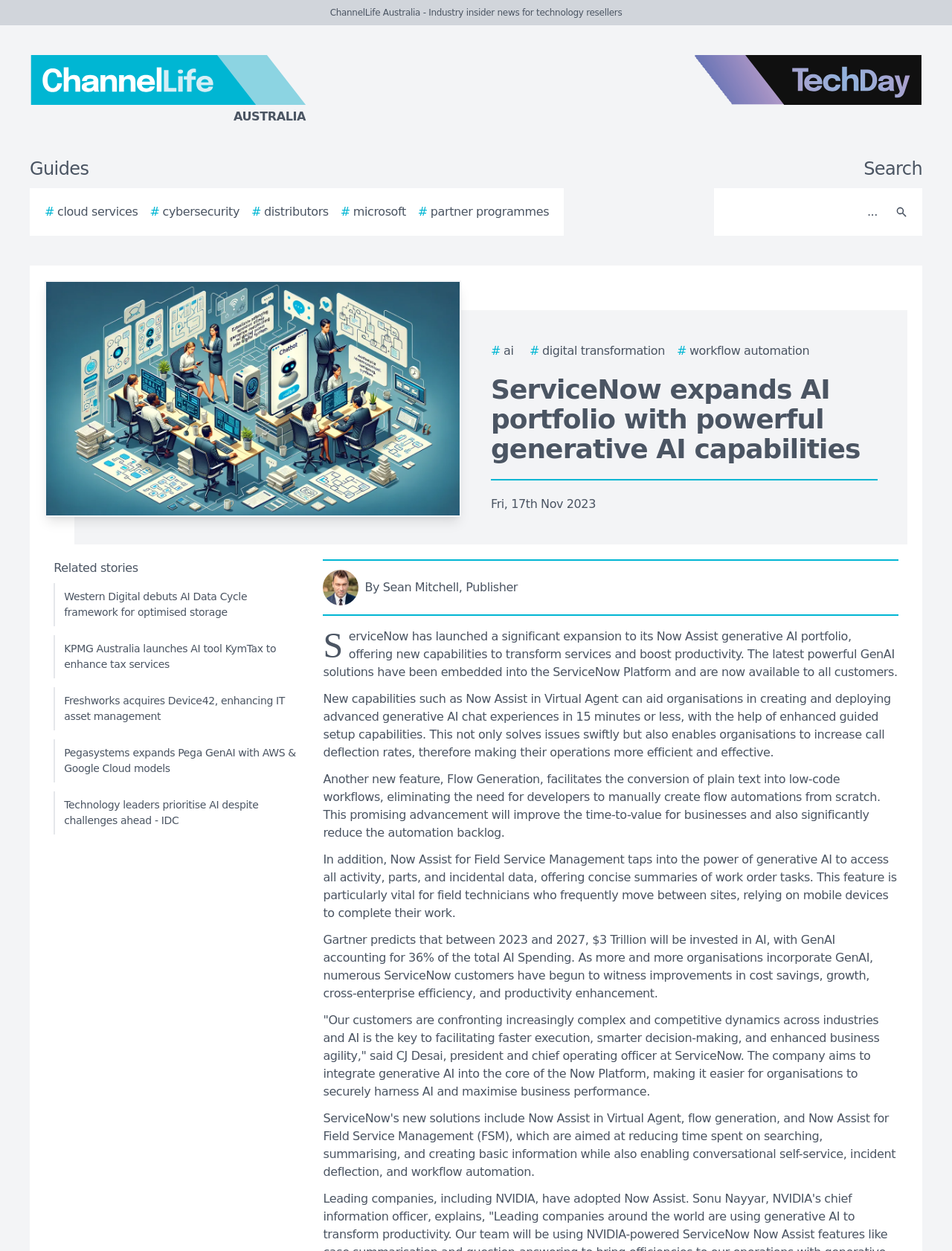Write an exhaustive caption that covers the webpage's main aspects.

This webpage is an article from ChannelLife Australia, a technology news website. At the top, there is a logo of ChannelLife Australia on the left and a TechDay logo on the right. Below the logos, there are navigation links to guides, cloud services, cybersecurity, distributors, Microsoft, and partner programs. On the top right, there is a search bar with a search button.

The main article is titled "ServiceNow expands AI portfolio with powerful generative AI capabilities" and has a publication date of Fri, 17th Nov 2023. The article discusses ServiceNow's expansion of its Now Assist generative AI portfolio, which offers new capabilities to transform services and boost productivity. The article is divided into several paragraphs, each describing a new feature or benefit of the expanded portfolio.

To the right of the article title, there is an author image and a link to the author's profile. Below the article, there are related stories with links to other articles, including "Western Digital debuts AI Data Cycle framework for optimised storage", "KPMG Australia launches AI tool KymTax to enhance tax services", and others.

There are a total of 5 images on the page, including the ChannelLife Australia logo, the TechDay logo, the author image, a story image, and a search button image.